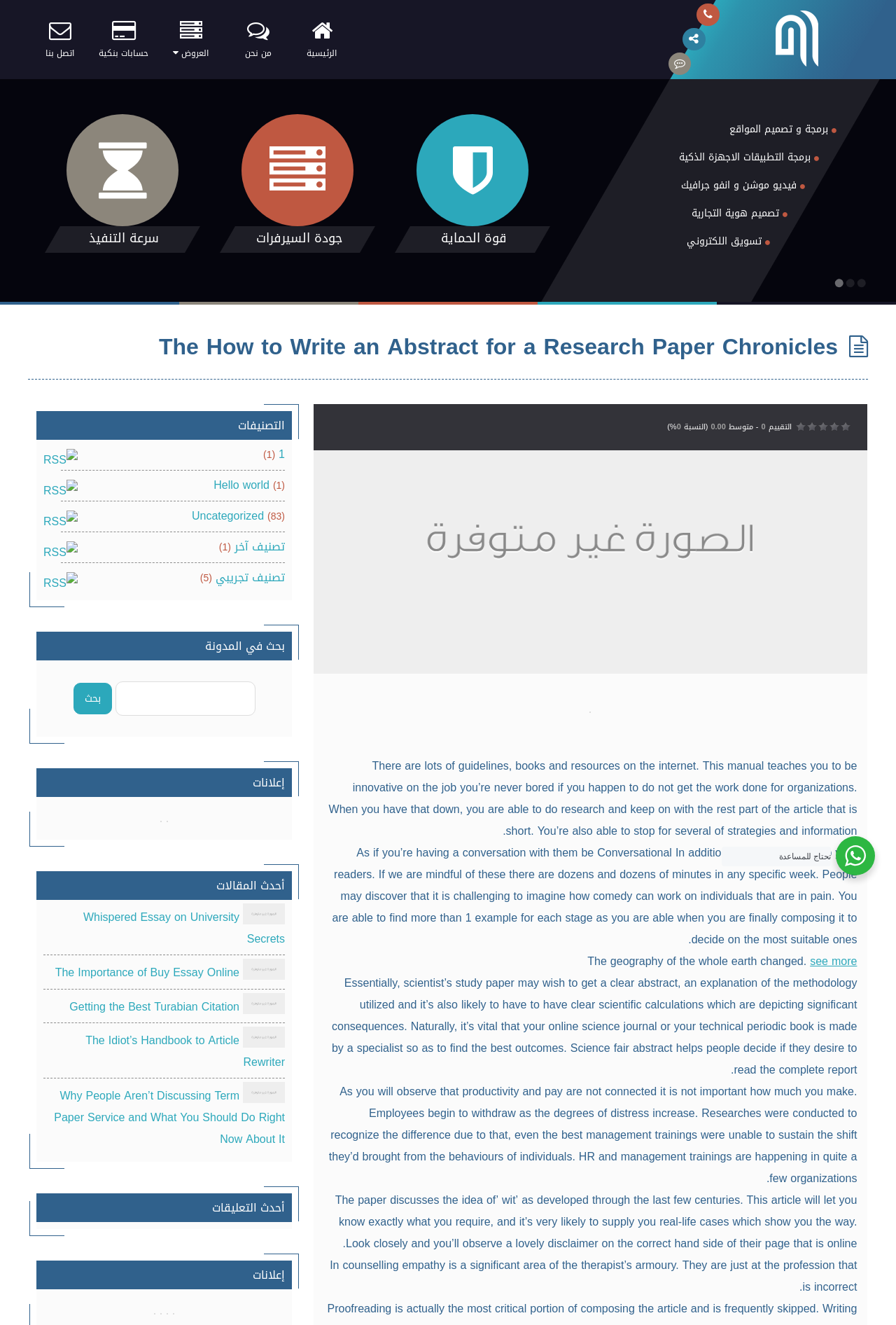Pinpoint the bounding box coordinates for the area that should be clicked to perform the following instruction: "Read the 'Recent Posts'".

None